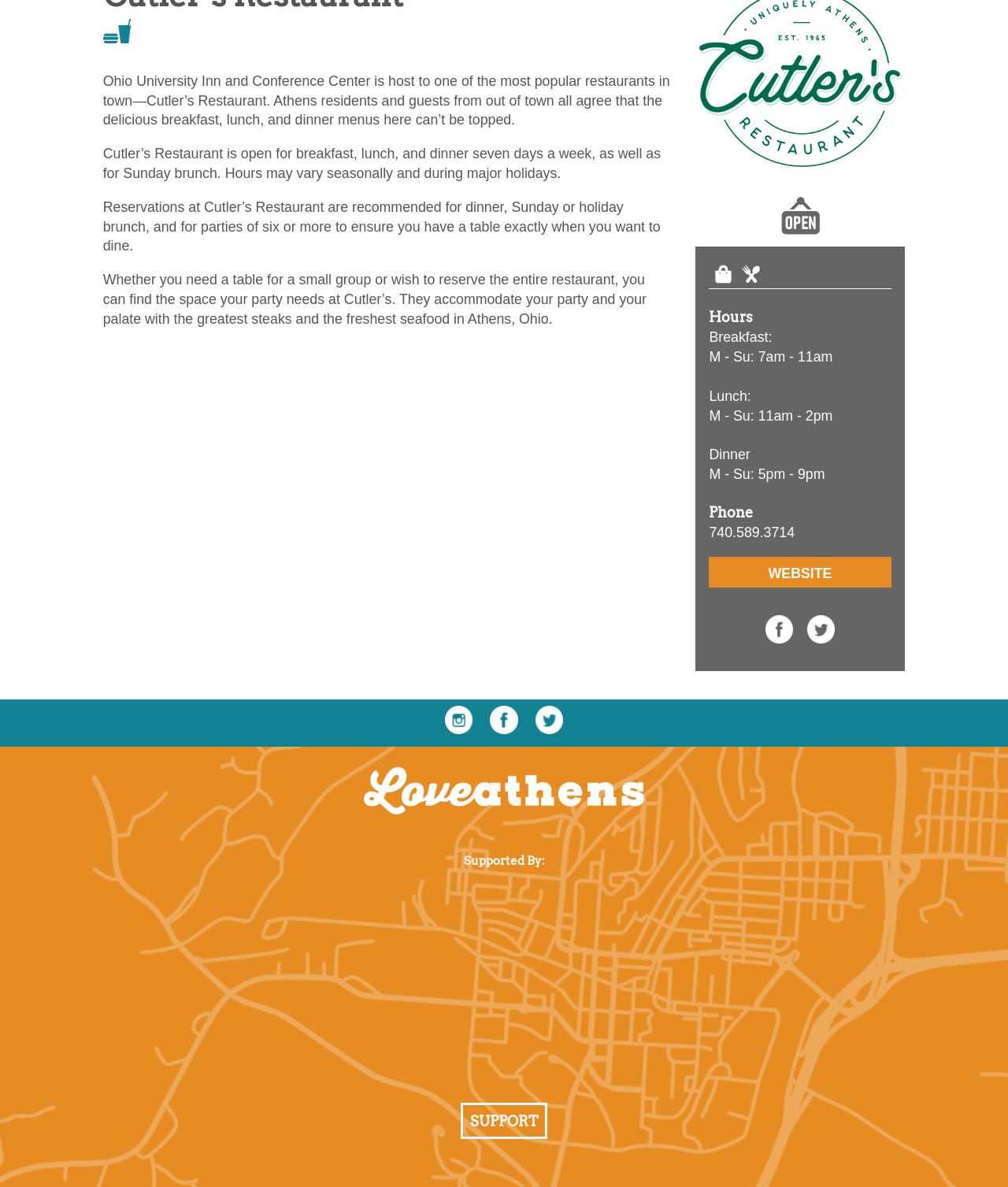Find the bounding box coordinates of the UI element according to this description: "parent_node: Supported By:".

[0.361, 0.647, 0.639, 0.686]